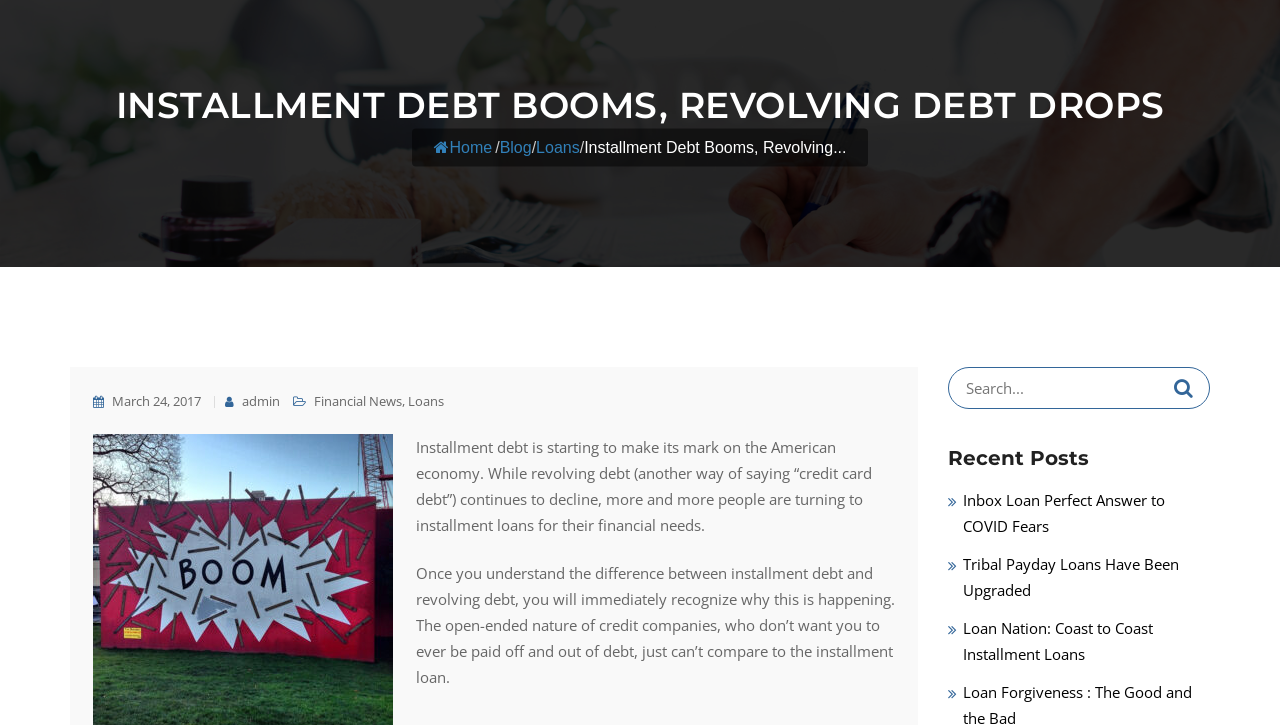What is the category of the webpage's content?
Please provide a single word or phrase as your answer based on the screenshot.

Financial News